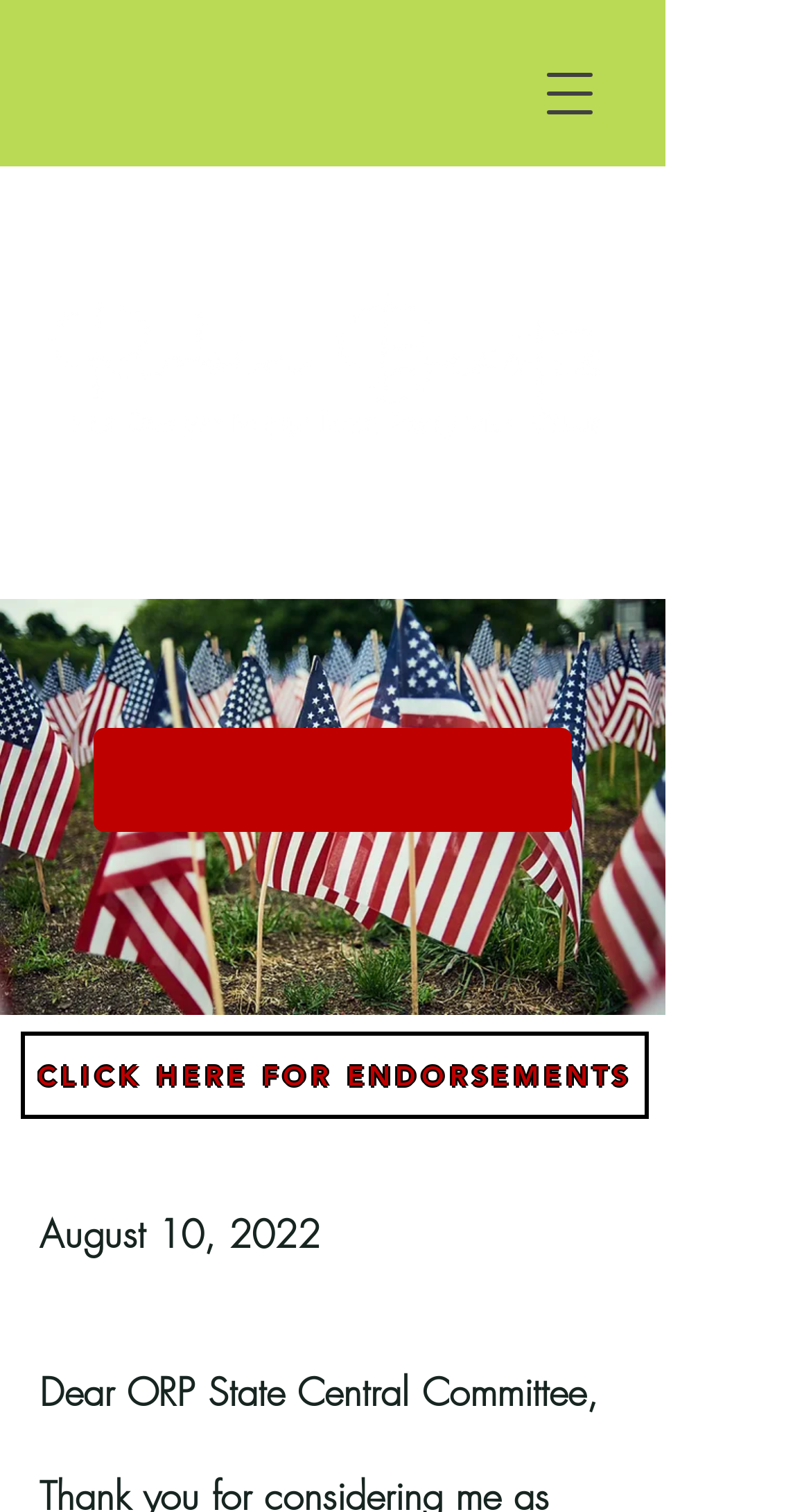What is the logo of Robin Besotes?
Based on the image, give a concise answer in the form of a single word or short phrase.

17_hATS_LOGO_